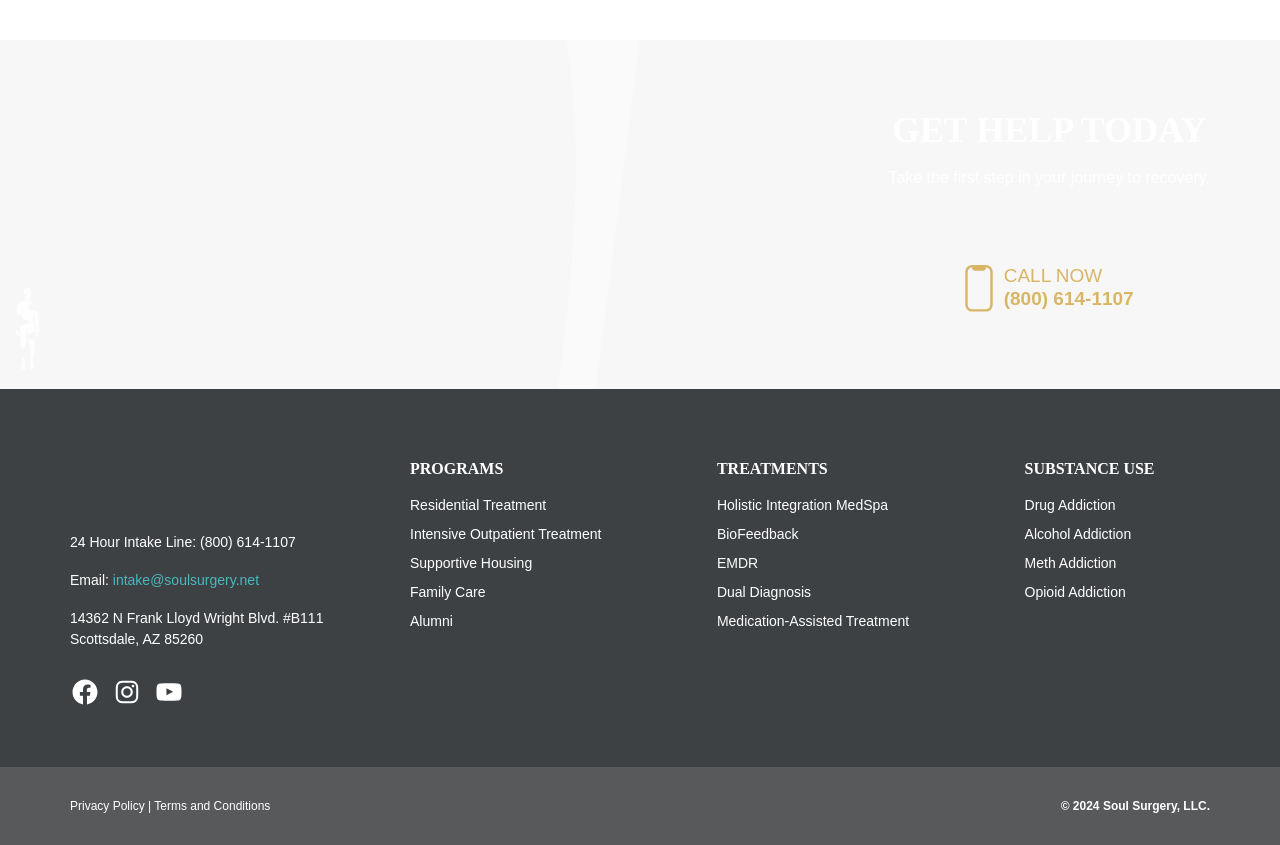What is the name of the company?
Answer with a single word or phrase, using the screenshot for reference.

Soul Surgery, LLC